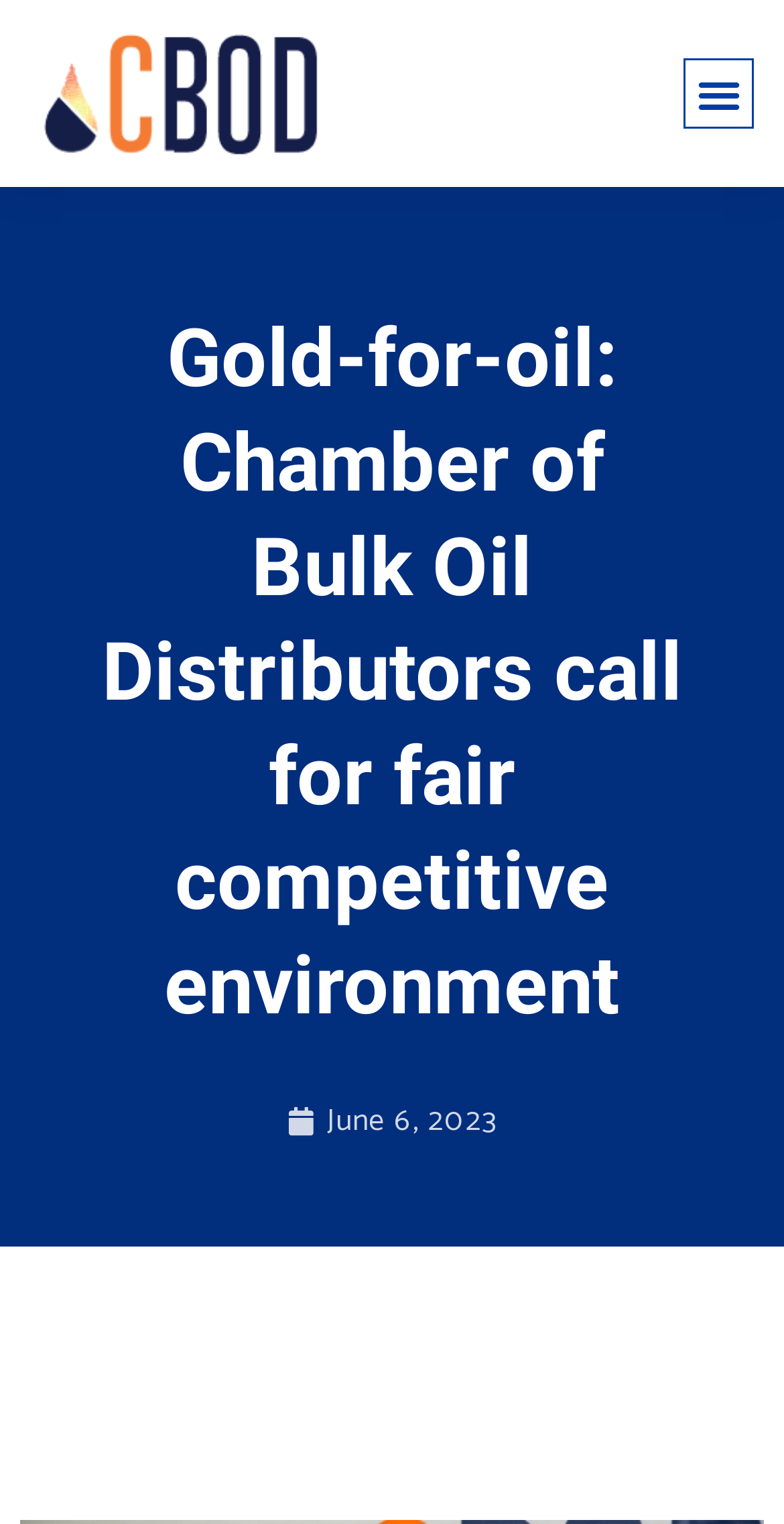Identify the bounding box for the given UI element using the description provided. Coordinates should be in the format (top-left x, top-left y, bottom-right x, bottom-right y) and must be between 0 and 1. Here is the description: June 6, 2023

[0.366, 0.722, 0.634, 0.751]